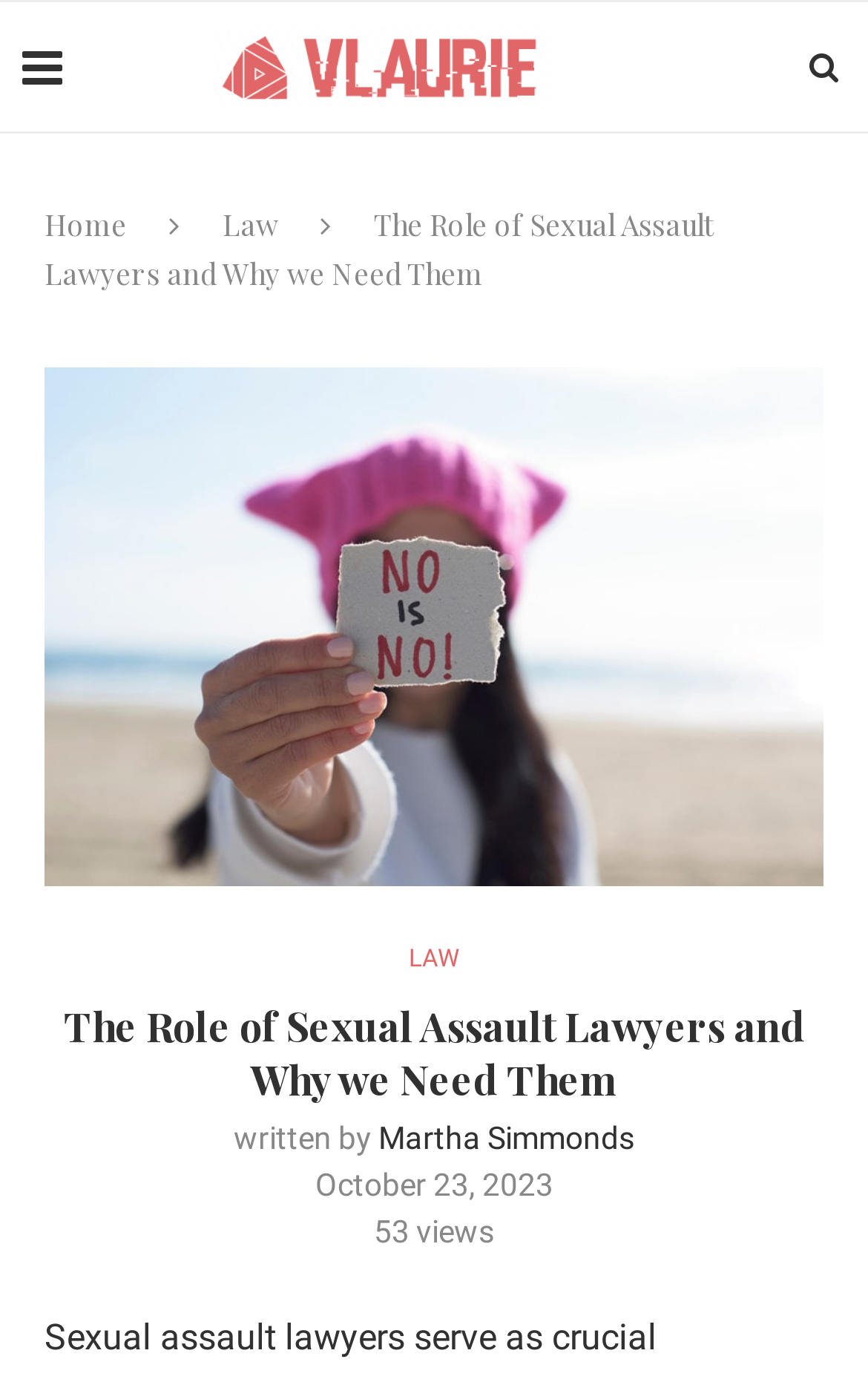What is the main topic of the article?
Carefully analyze the image and provide a detailed answer to the question.

I found the main topic by looking at the heading 'The Role of Sexual Assault Lawyers and Why we Need Them' and the image with the text 'Sexual Assault'.